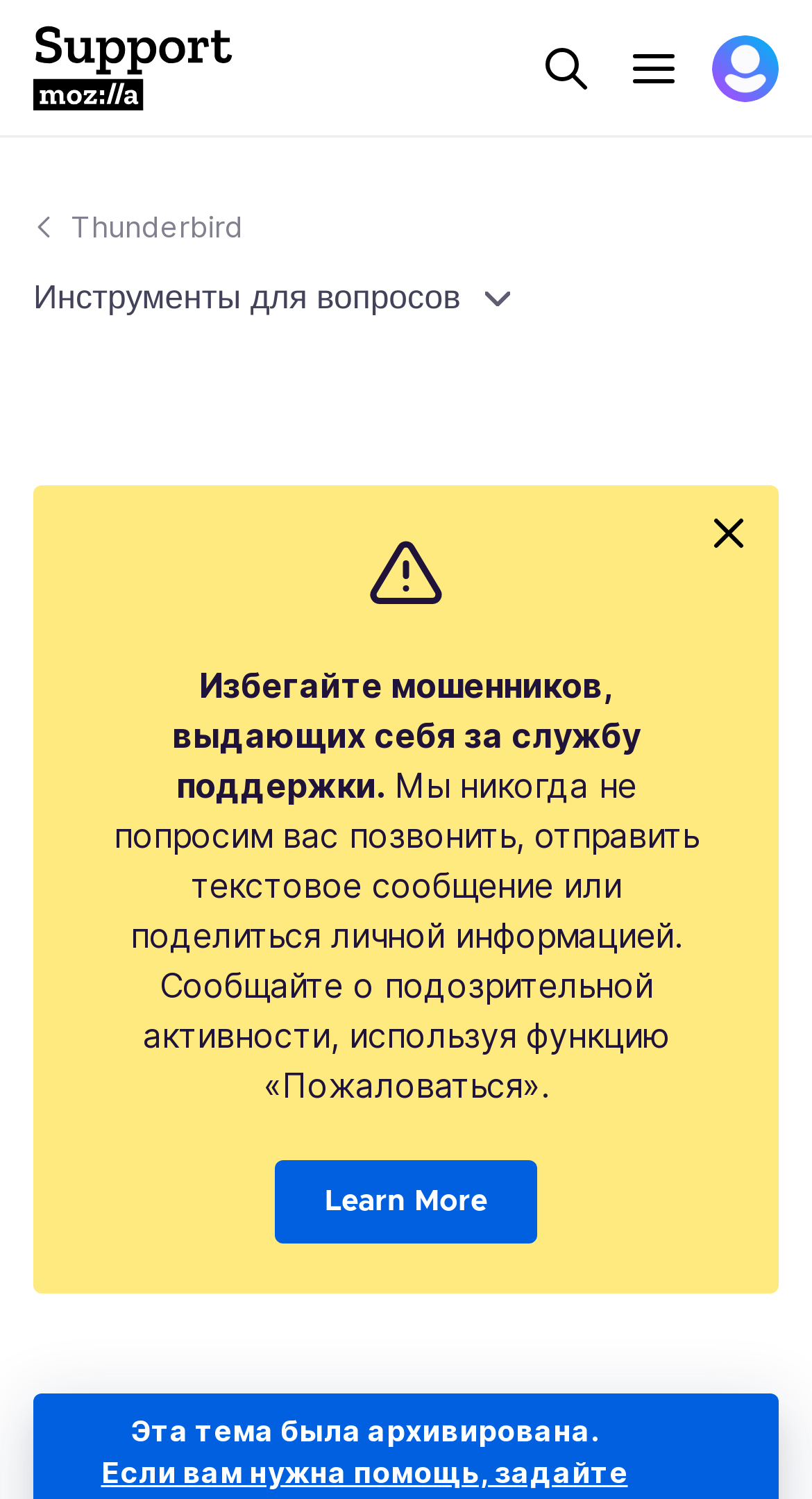Using floating point numbers between 0 and 1, provide the bounding box coordinates in the format (top-left x, top-left y, bottom-right x, bottom-right y). Locate the UI element described here: alt="Mozilla Support Logo"

[0.041, 0.017, 0.287, 0.074]